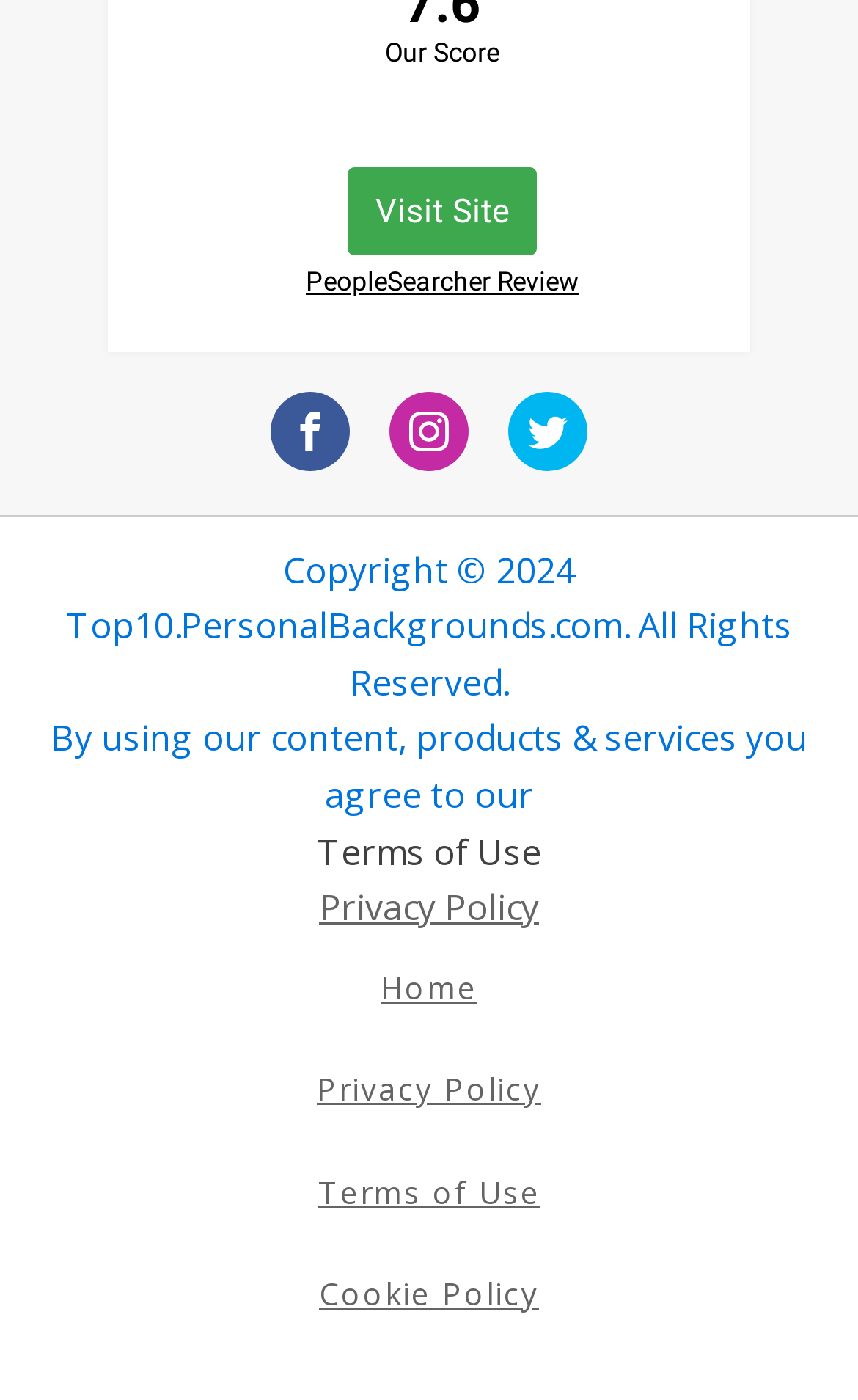What is the copyright year mentioned on the webpage?
Refer to the image and provide a thorough answer to the question.

I found the copyright information by examining the long link at the bottom of the webpage, which mentions 'Copyright © 2024 Top10.PersonalBackgrounds.com. All Rights Reserved.'